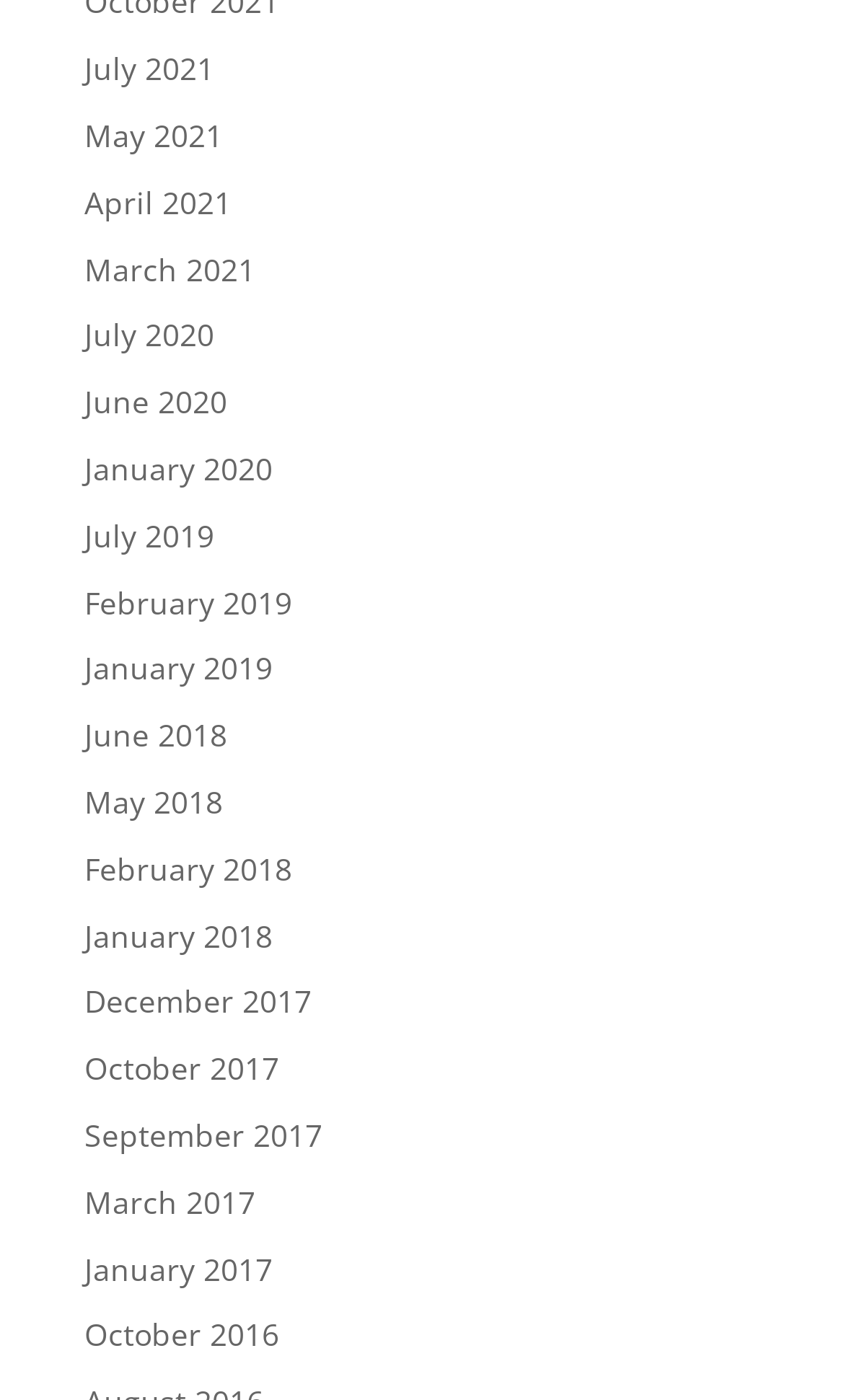Bounding box coordinates should be provided in the format (top-left x, top-left y, bottom-right x, bottom-right y) with all values between 0 and 1. Identify the bounding box for this UI element: J FREEMAN & SON, LLC

None